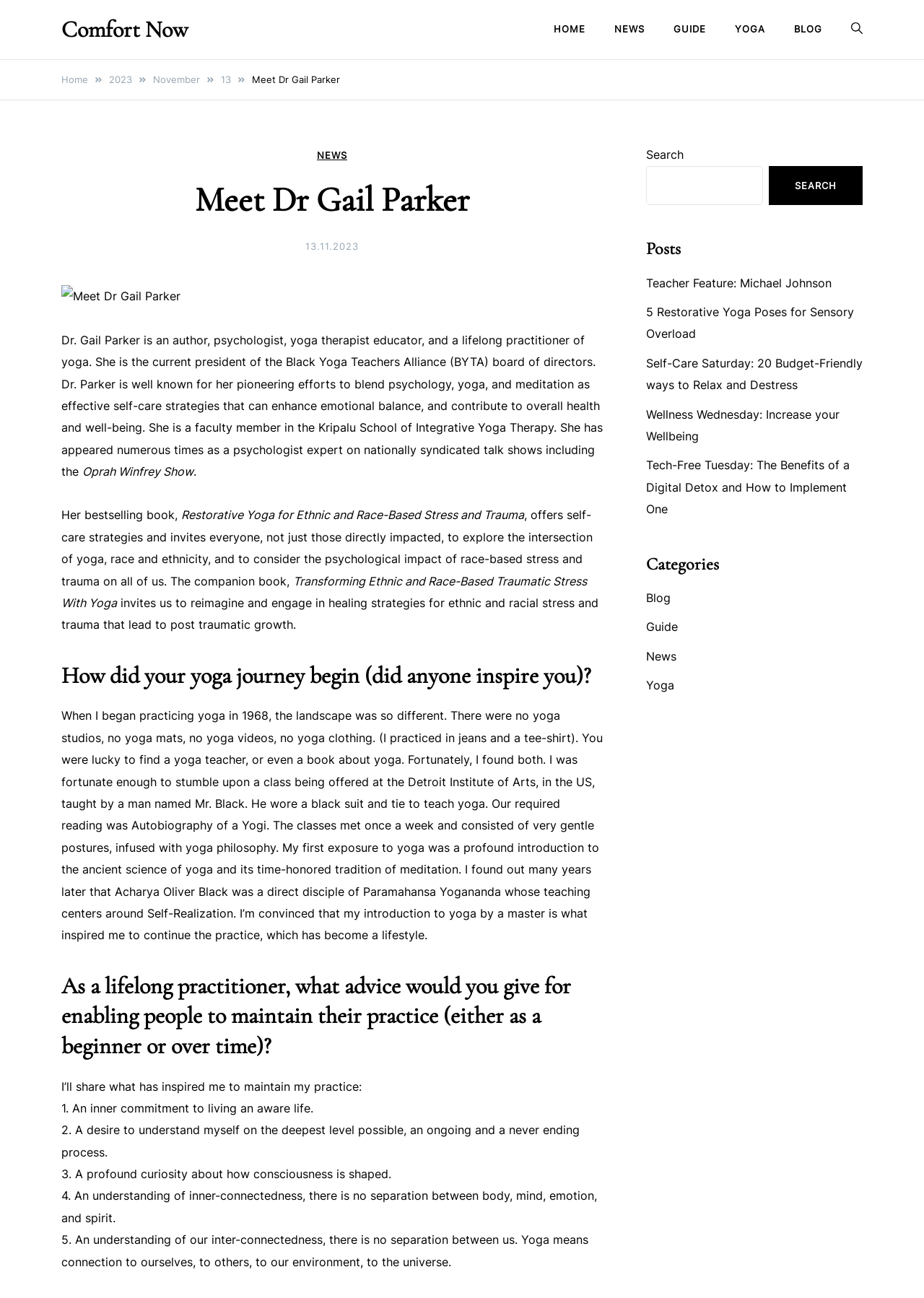Could you identify the text that serves as the heading for this webpage?

Meet Dr Gail Parker